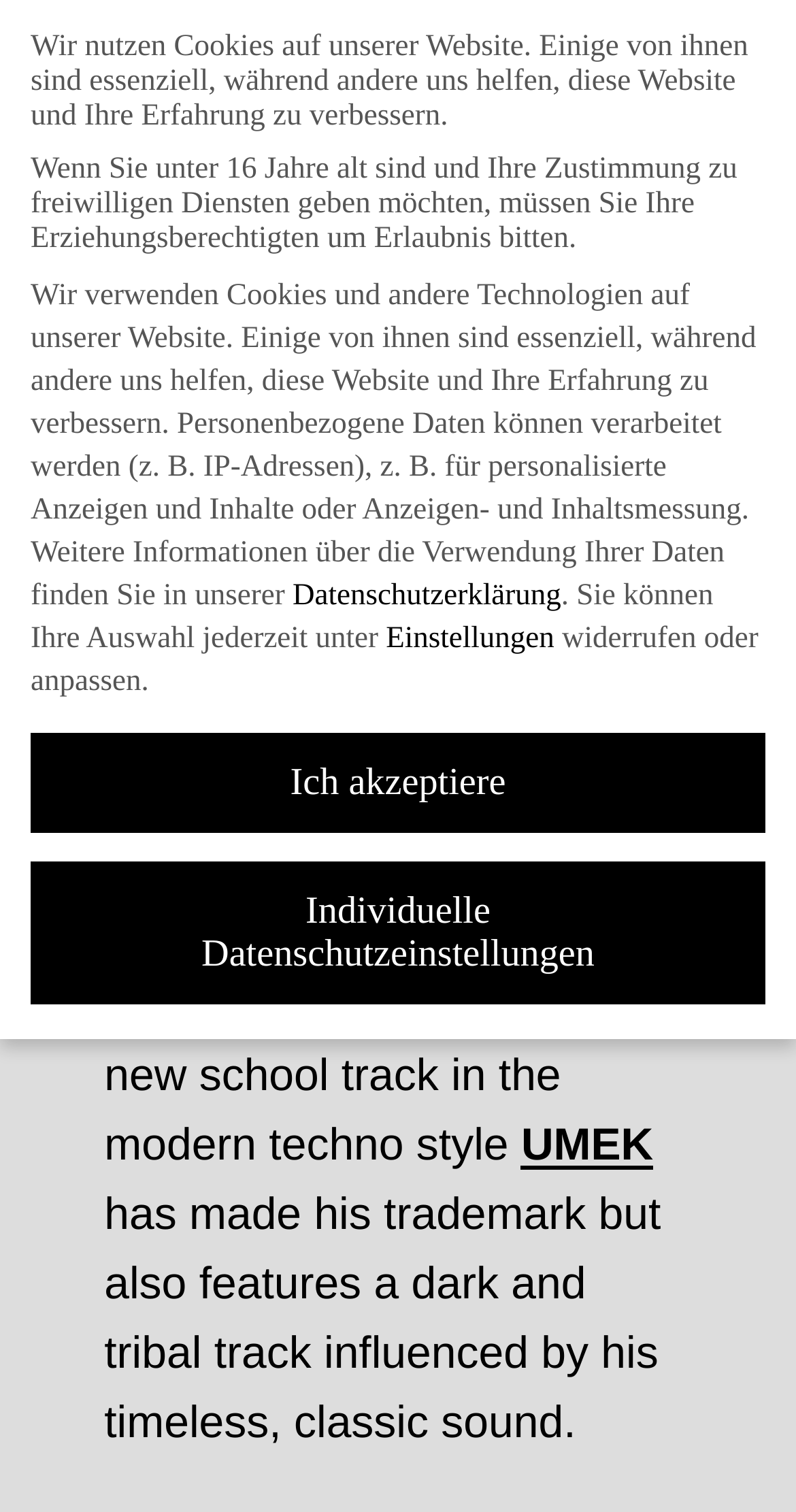Detail the features and information presented on the webpage.

The webpage is about UMEK's new EP release, "Persona", on 1605. At the top left corner, there is a logo with three variations: main, dark, and light. On the top right corner, there are two links: "DE" and an empty link. Below the logo, there is a heading that announces the release of UMEK's new EP. 

Under the heading, there is a brief description of the EP, which mentions that it opens with a modern techno style track and also features a dark and tribal track influenced by UMEK's timeless sound. The description is divided into two paragraphs, with a link to UMEK's name in the second paragraph.

On the bottom left corner, there are several blocks of text that appear to be related to cookie usage and data privacy. These texts are divided into several paragraphs, with links to "Datenschutzerklärung" (Privacy Policy) and "Einstellungen" (Settings). Below these texts, there are two buttons: "Ich akzeptiere" (I Accept) and "Individuelle Datenschutzeinstellungen" (Individual Privacy Settings). The "Ich akzeptiere" button is currently focused.